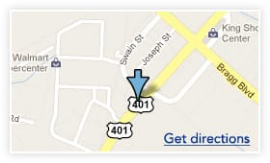What is the nearest highway to the dental office?
Answer the question with as much detail as you can, using the image as a reference.

The map highlights the intersection of Swain Street and Joseph Street, indicating the dental office's proximity to Highway 401, which is the nearest highway to the dental office.